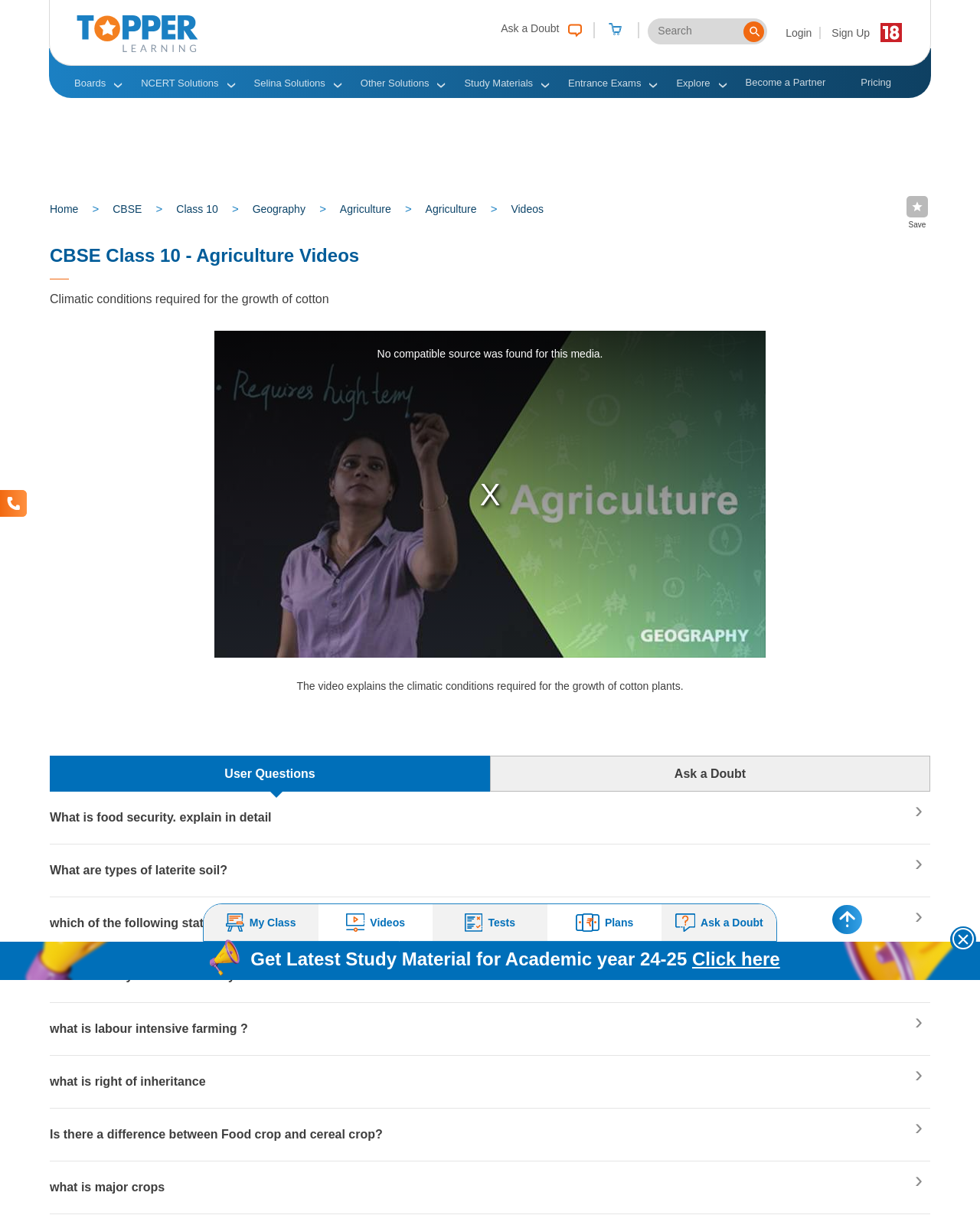Generate a comprehensive description of the webpage content.

This webpage is about Agriculture Videos for CBSE Class 10 Geography. At the top, there is a header section with links to "TopperLearning", "Ask a Doubt", "Cart", "Login", and "Sign Up". There is also a search bar with a search button. On the top-right corner, there is an image of "Network 18".

Below the header section, there are several buttons for navigating to different sections, including "Boards", "NCERT Solutions", "Selina Solutions", "Other Solutions", "Study Materials", "Entrance Exams", and "Explore". There is also a link to "Become a Partner" and "Pricing".

On the left side, there is a navigation menu with links to "Home", "CBSE", "Class 10", "Geography", and "Agriculture". Below the navigation menu, there is a heading "CBSE Class 10 - Agriculture Videos".

The main content area has a video player with a modal window that displays a video about climatic conditions required for the growth of cotton plants. Below the video player, there is a description of the video. There are also several links to user questions, including "What is food security. explain in detail", "What are types of laterite soil?", and others.

At the bottom of the page, there are links to "My Class", "Videos", "Tests", "Plans", and "Ask a Doubt". There is also a button to "Get in Touch" and a link to "Get Latest Study Material for Academic year 24-25". On the bottom-right corner, there is a "Back to top" button.